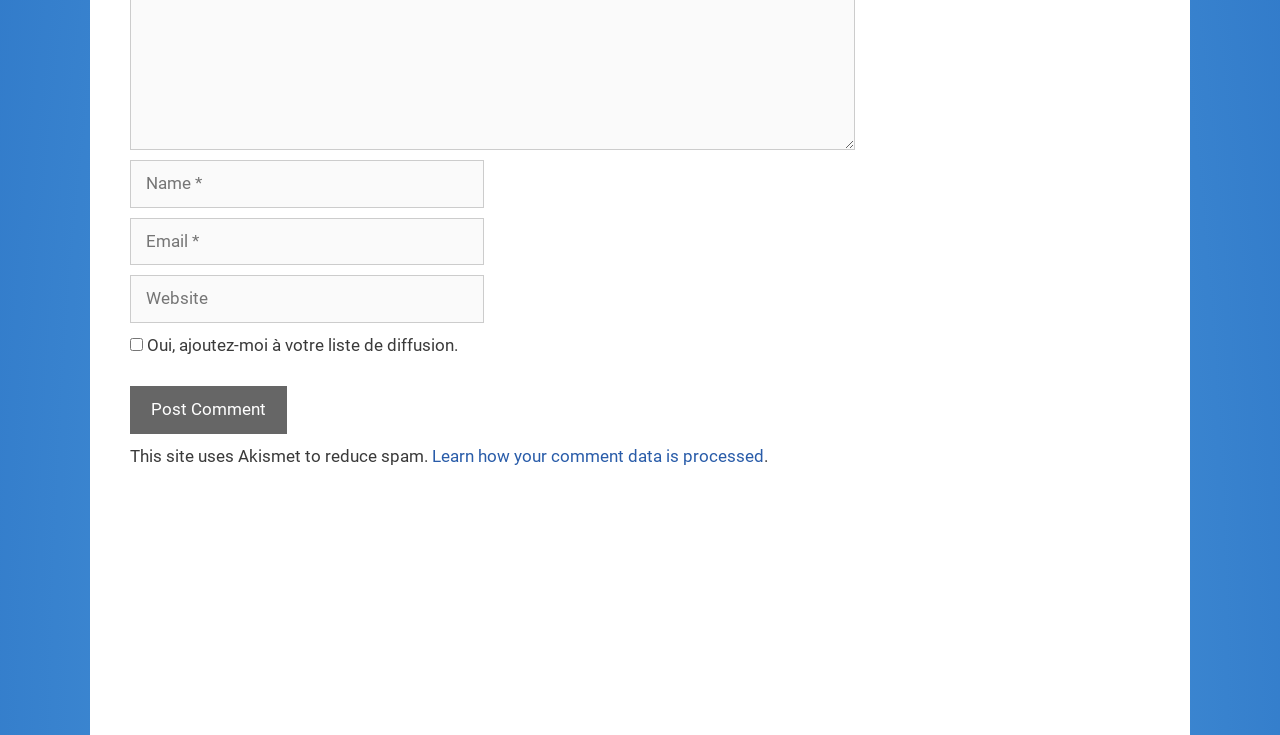Please specify the bounding box coordinates of the element that should be clicked to execute the given instruction: 'Learn how your comment data is processed'. Ensure the coordinates are four float numbers between 0 and 1, expressed as [left, top, right, bottom].

[0.338, 0.607, 0.597, 0.634]